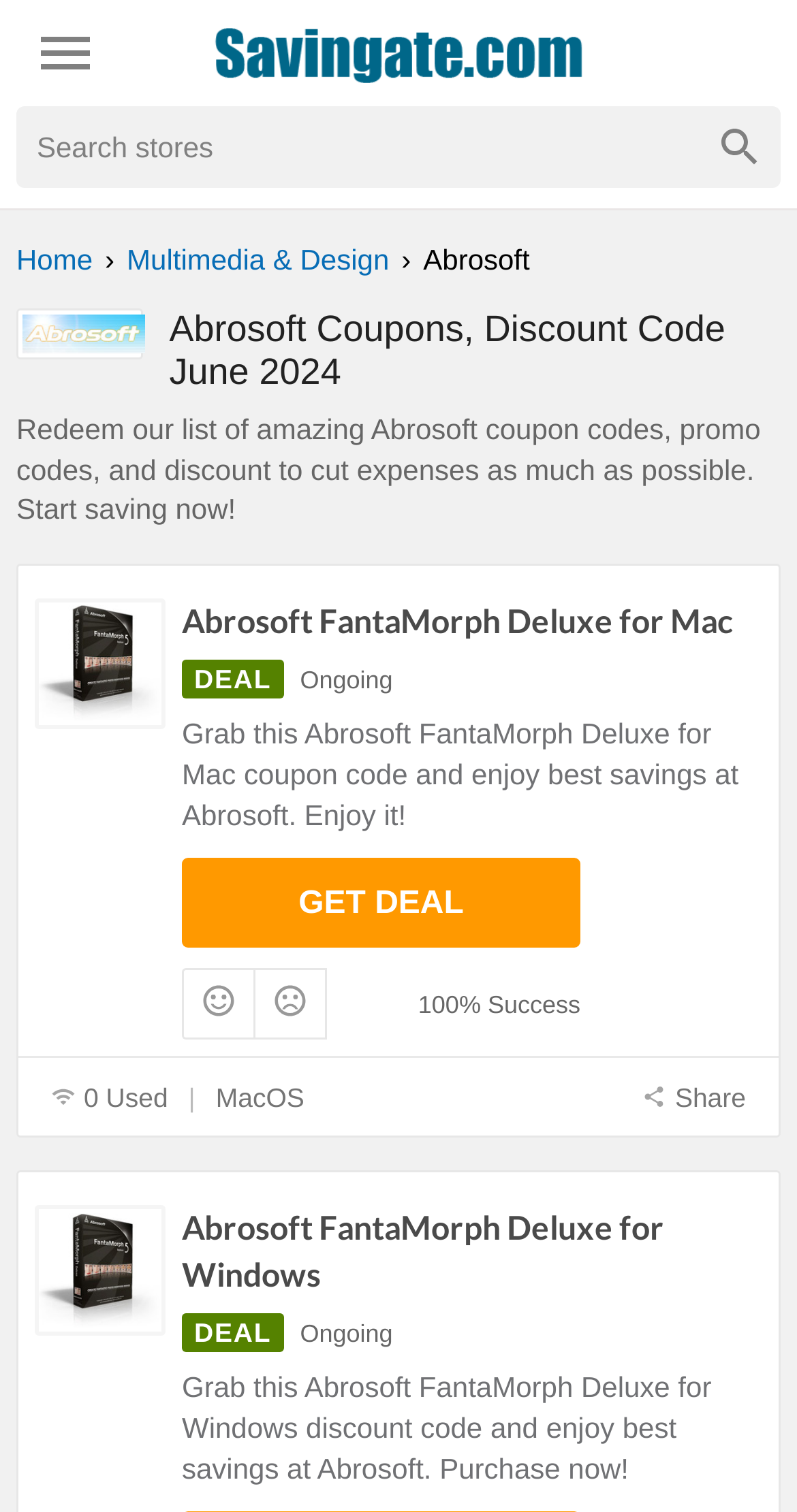Use the information in the screenshot to answer the question comprehensively: What is the status of the Abrosoft FantaMorph Deluxe for Windows discount code?

I found the status of the discount code by looking at the static text 'Ongoing' next to the 'DEAL' label, which indicates that the discount code is currently active.